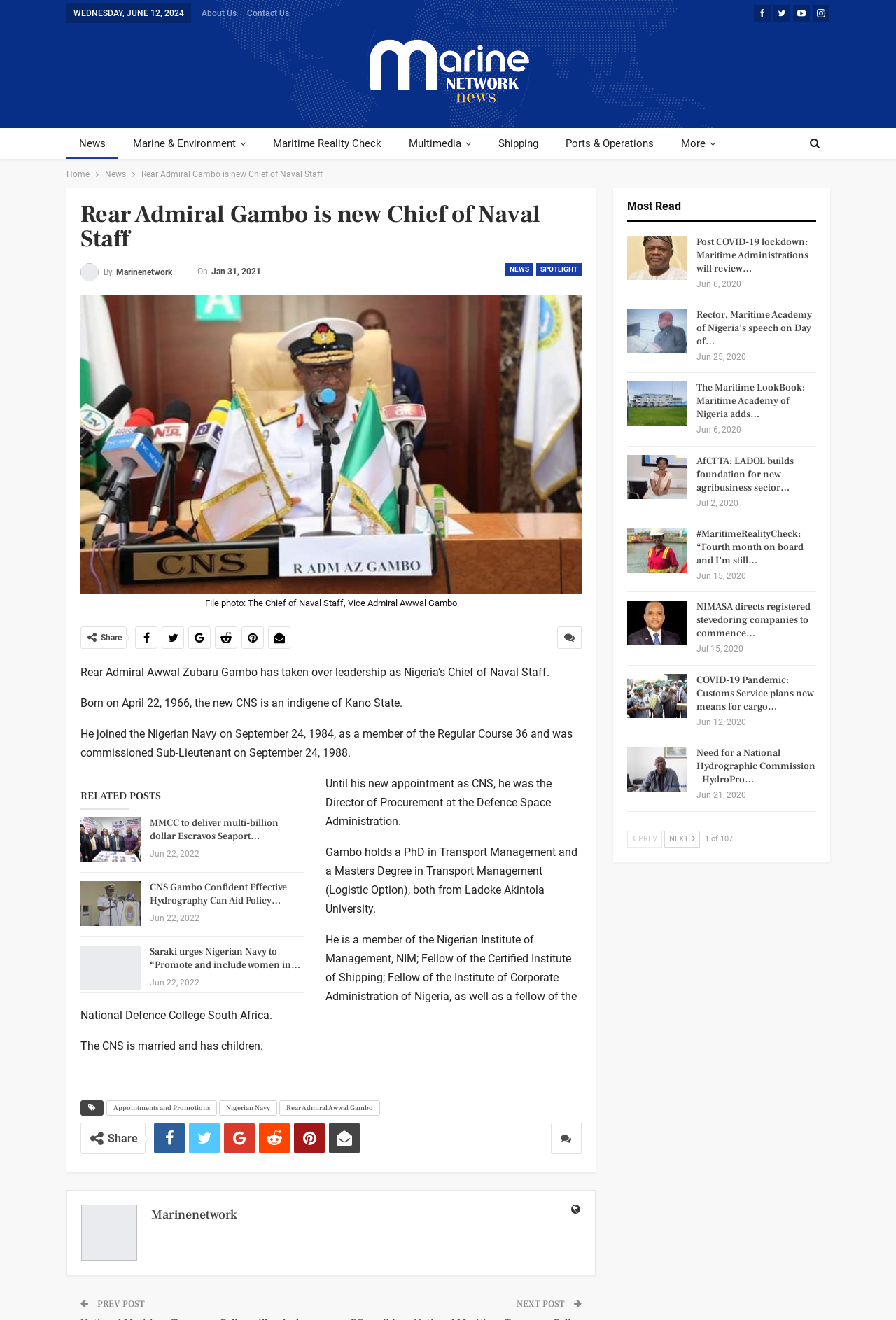What is the position held by Rear Admiral Awwal Gambo before his new appointment?
Give a one-word or short phrase answer based on the image.

Director of Procurement